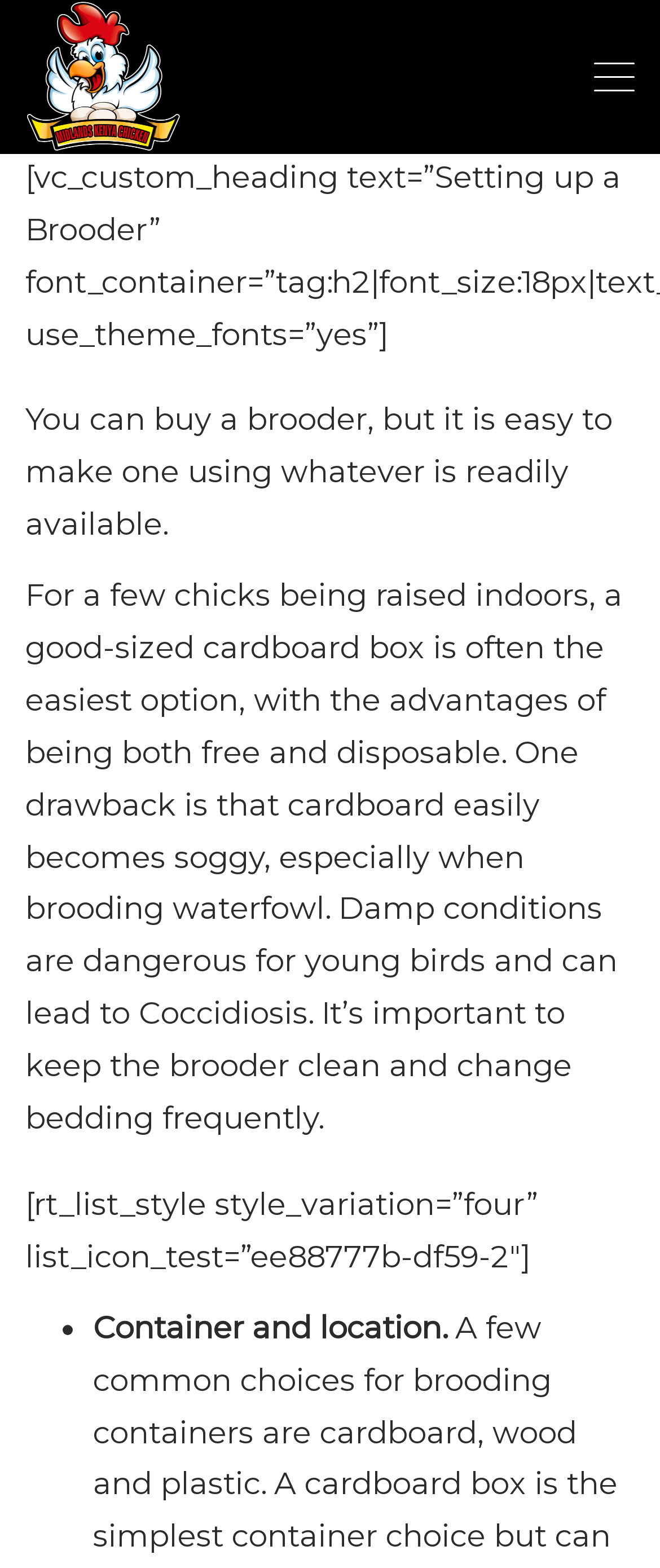What is the first point mentioned in the list of brooder setup considerations?
Answer the question in as much detail as possible.

The webpage provides a list of considerations for setting up a brooder, and the first point mentioned is 'Container and location'. This suggests that the type of container used and its location are important factors to consider when setting up a brooder.